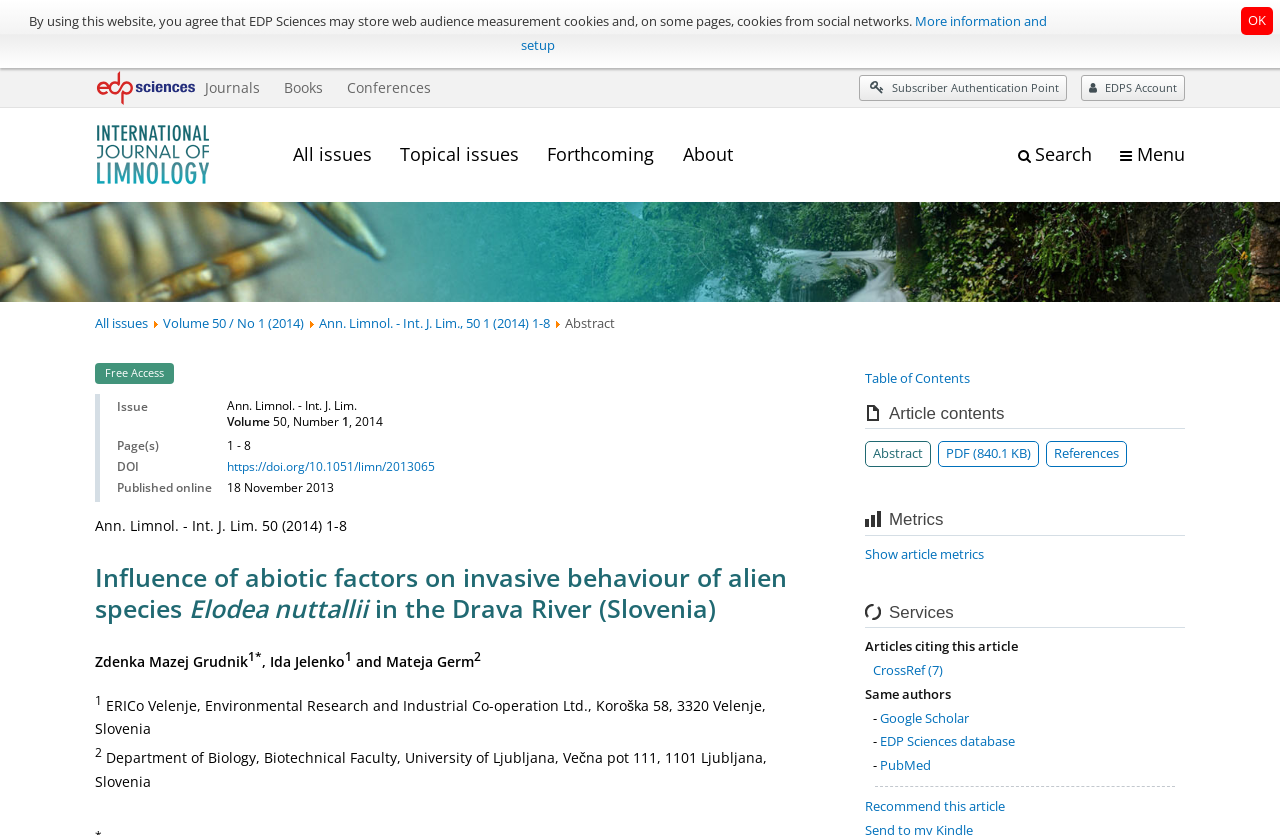Please predict the bounding box coordinates (top-left x, top-left y, bottom-right x, bottom-right y) for the UI element in the screenshot that fits the description: More information and setup

[0.407, 0.014, 0.818, 0.065]